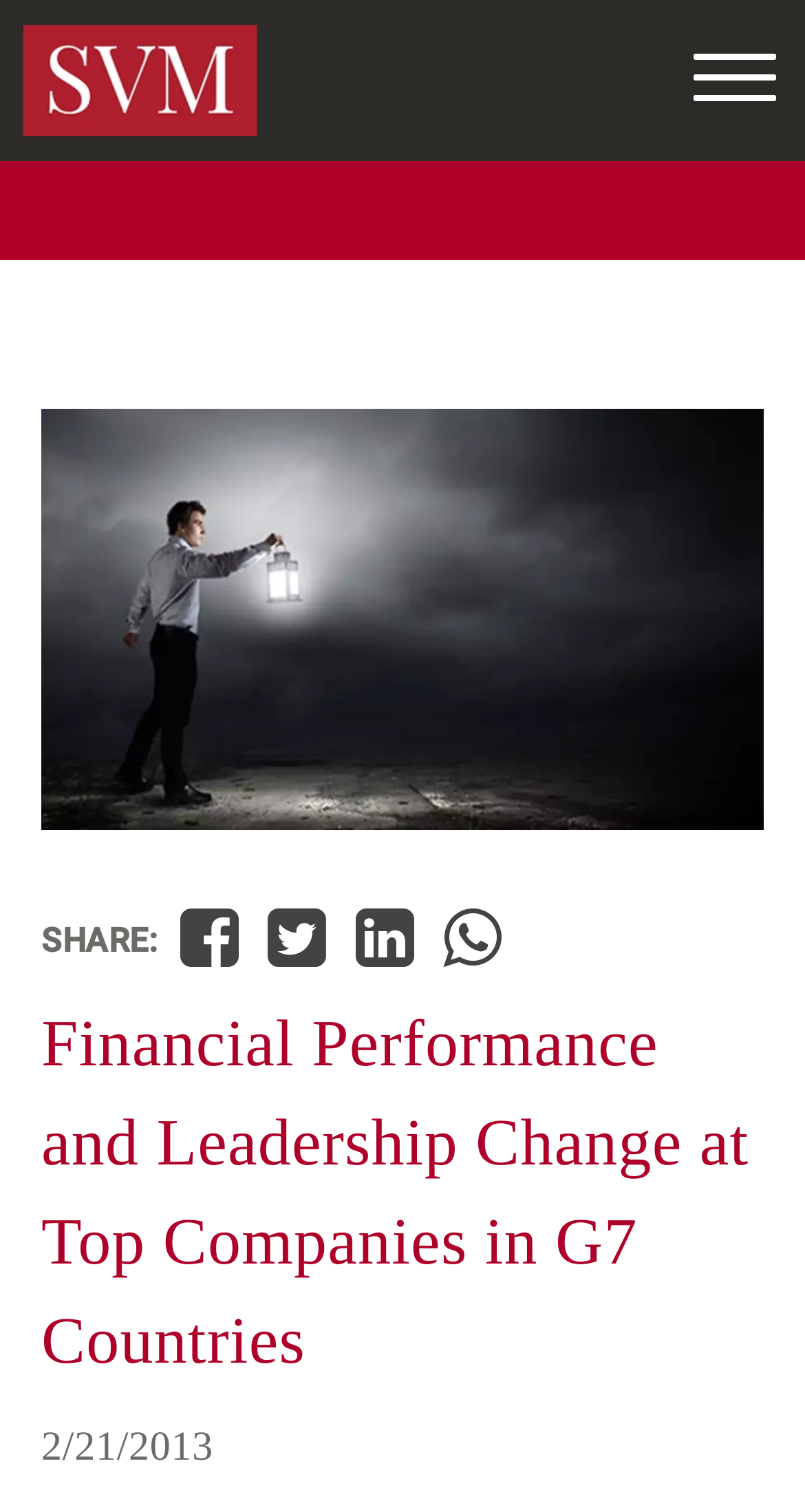Provide a one-word or one-phrase answer to the question:
What is the main topic of the webpage?

Financial Performance